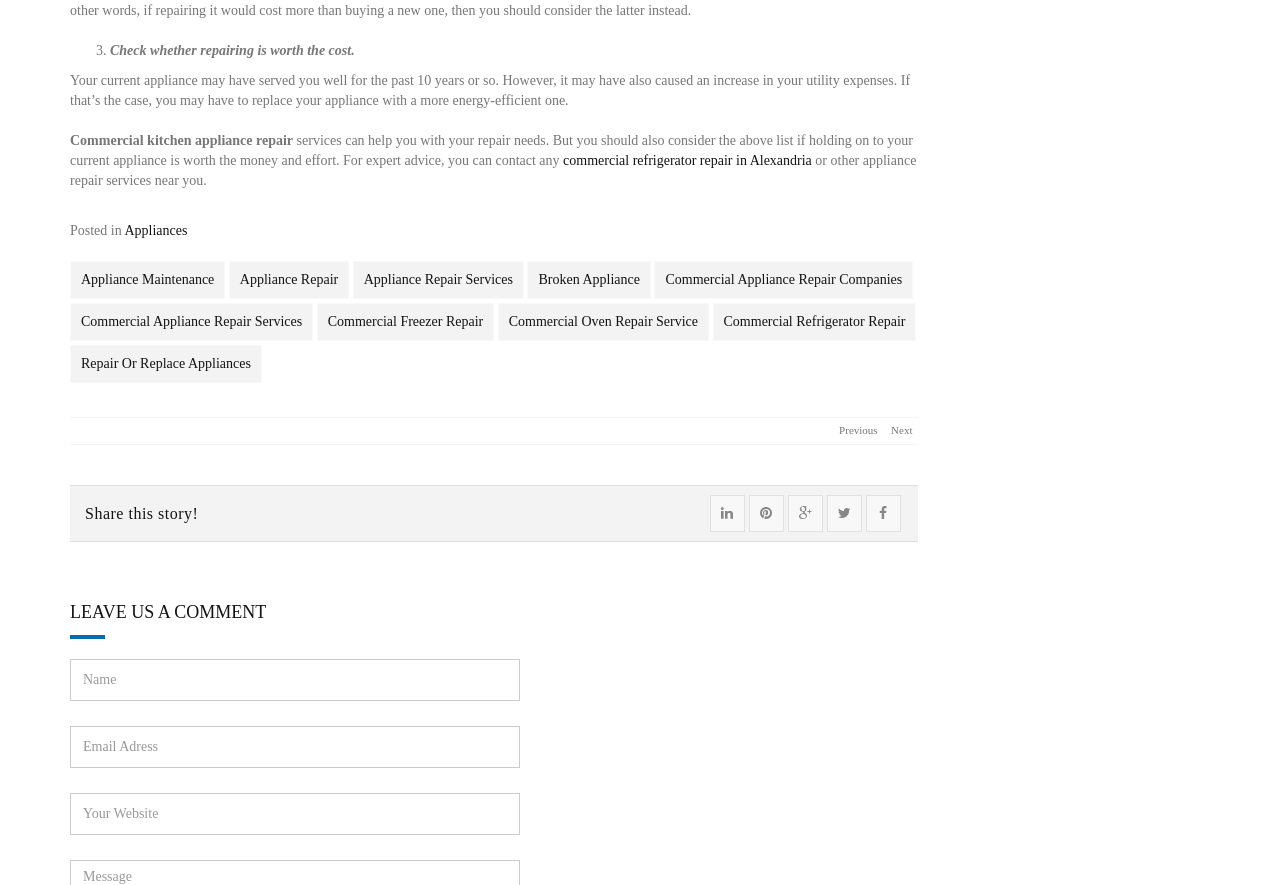Please mark the bounding box coordinates of the area that should be clicked to carry out the instruction: "Enter your name".

[0.055, 0.744, 0.406, 0.792]